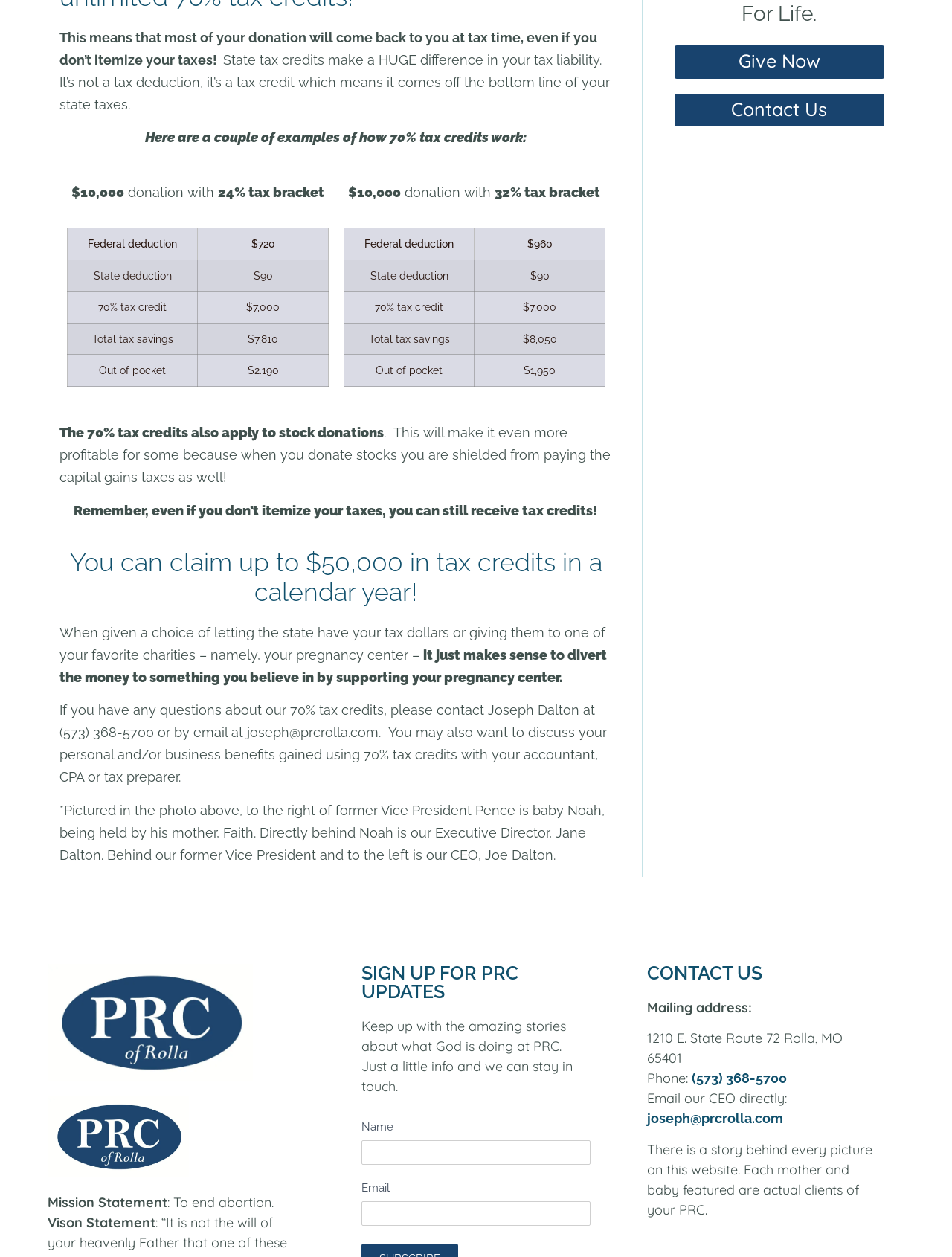Provide the bounding box coordinates for the specified HTML element described in this description: "parent_node: Name name="form_fields[name]"". The coordinates should be four float numbers ranging from 0 to 1, in the format [left, top, right, bottom].

[0.38, 0.907, 0.62, 0.927]